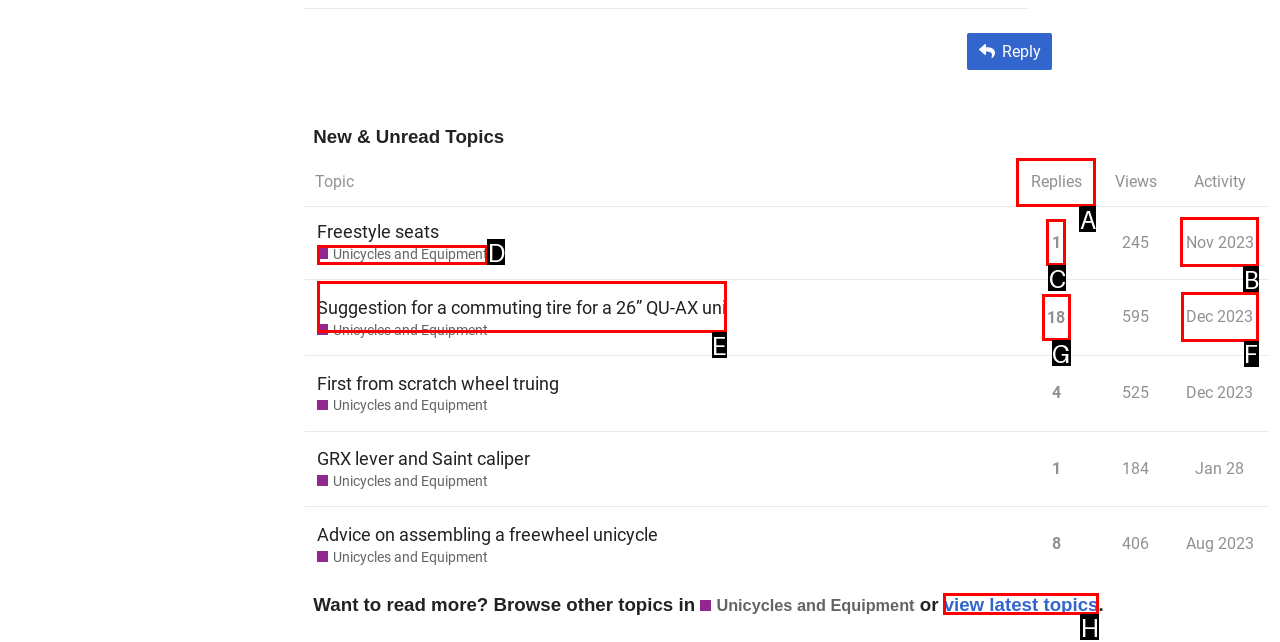Choose the HTML element that should be clicked to achieve this task: Sort topics by 'Replies'
Respond with the letter of the correct choice.

A